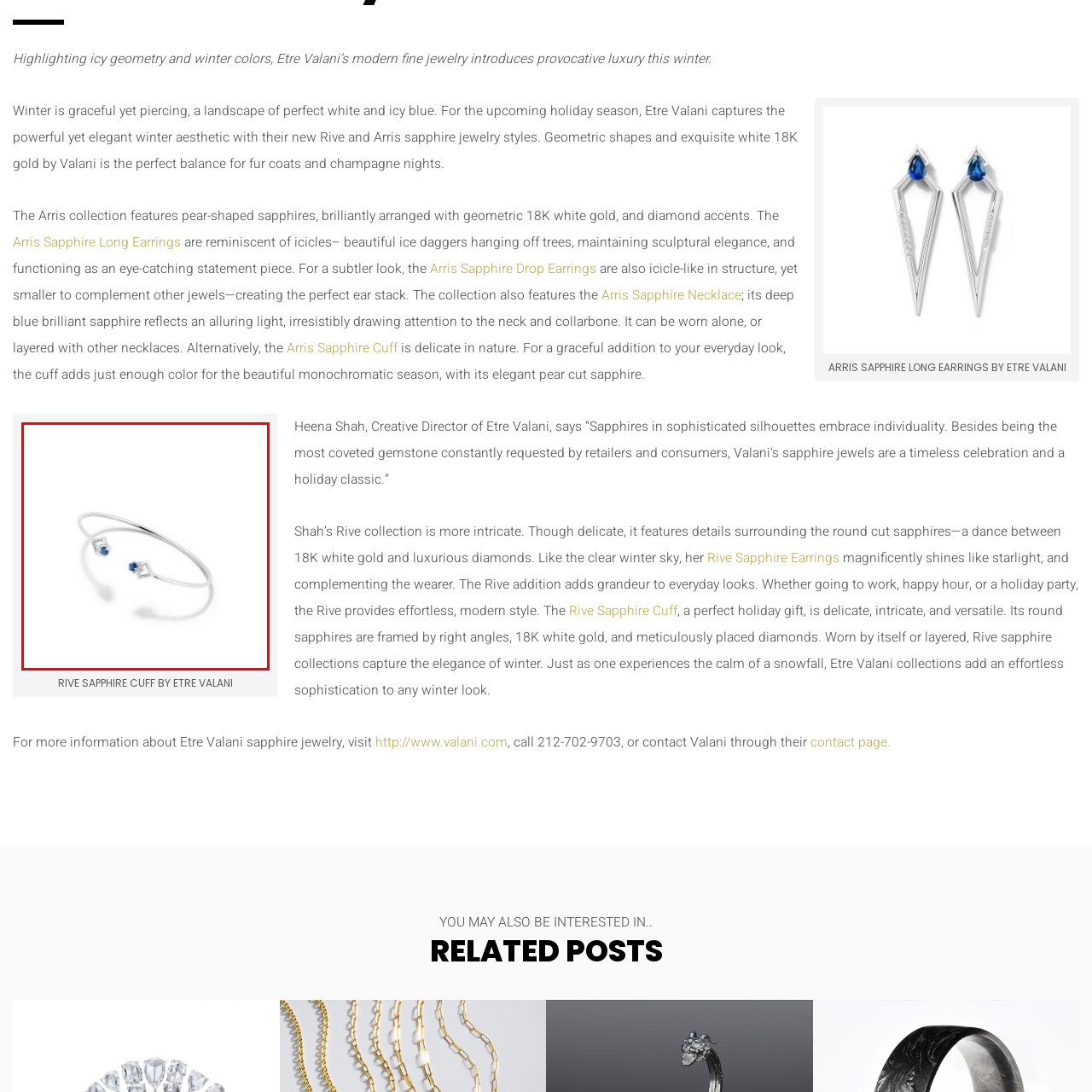What shape are the sapphires?
Examine the image highlighted by the red bounding box and provide a thorough and detailed answer based on your observations.

The caption describes the sapphires as 'two striking pear-shaped sapphires', which indicates that they are cut into a pear shape. This shape is likely chosen to resemble icicles, as mentioned in the caption.